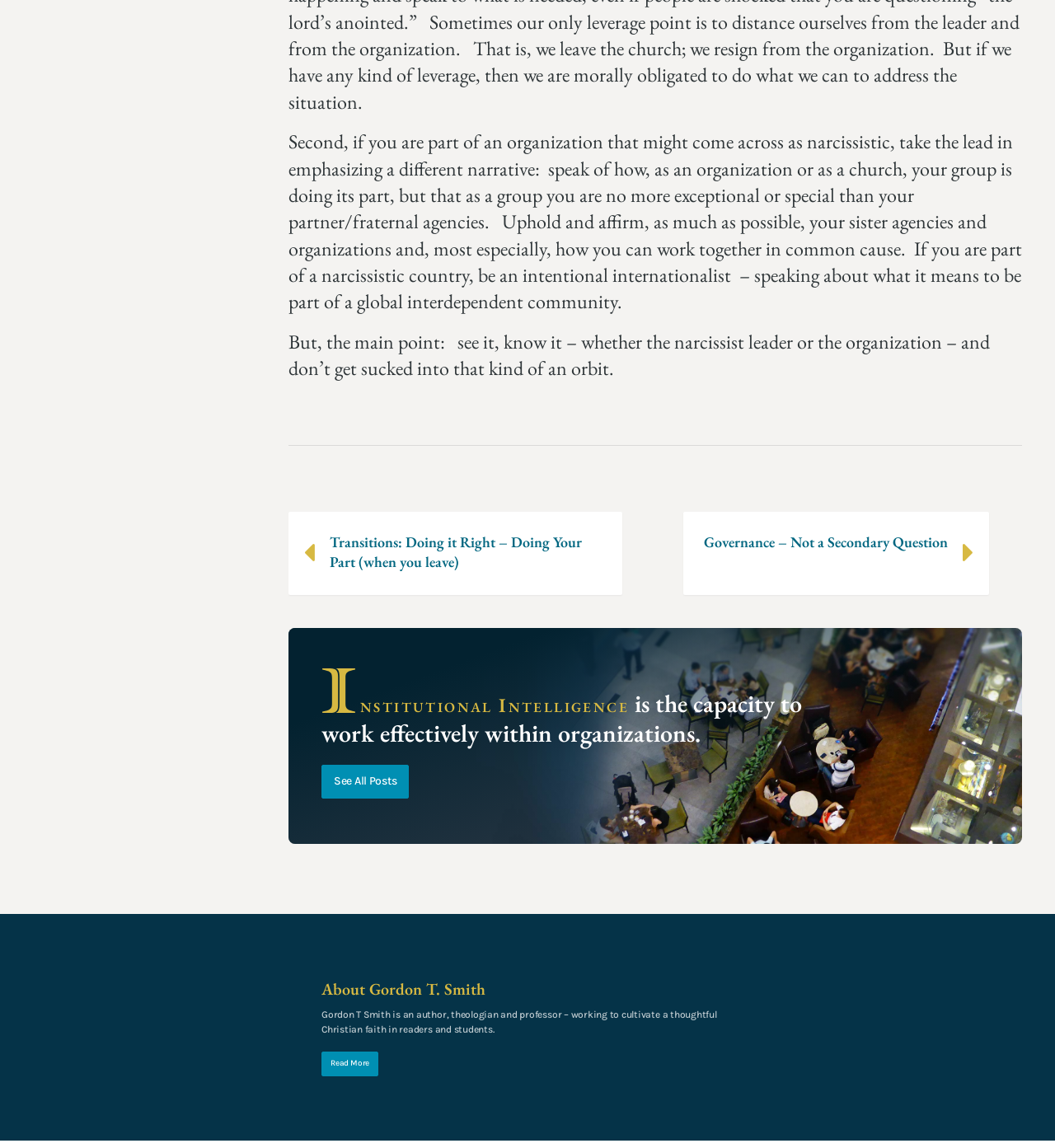What is the profession of Gordon T. Smith?
Answer the question with a single word or phrase derived from the image.

author, theologian and professor